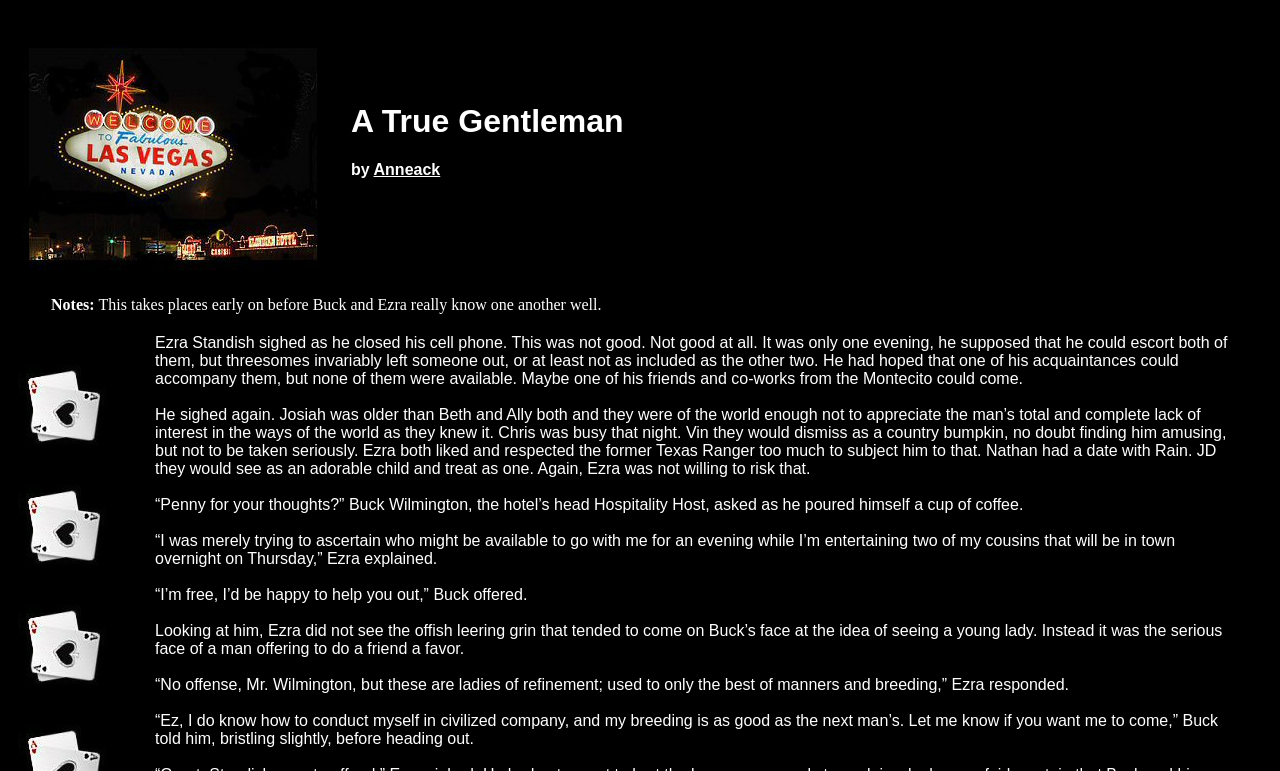Please reply with a single word or brief phrase to the question: 
Who offers to help Ezra?

Buck Wilmington